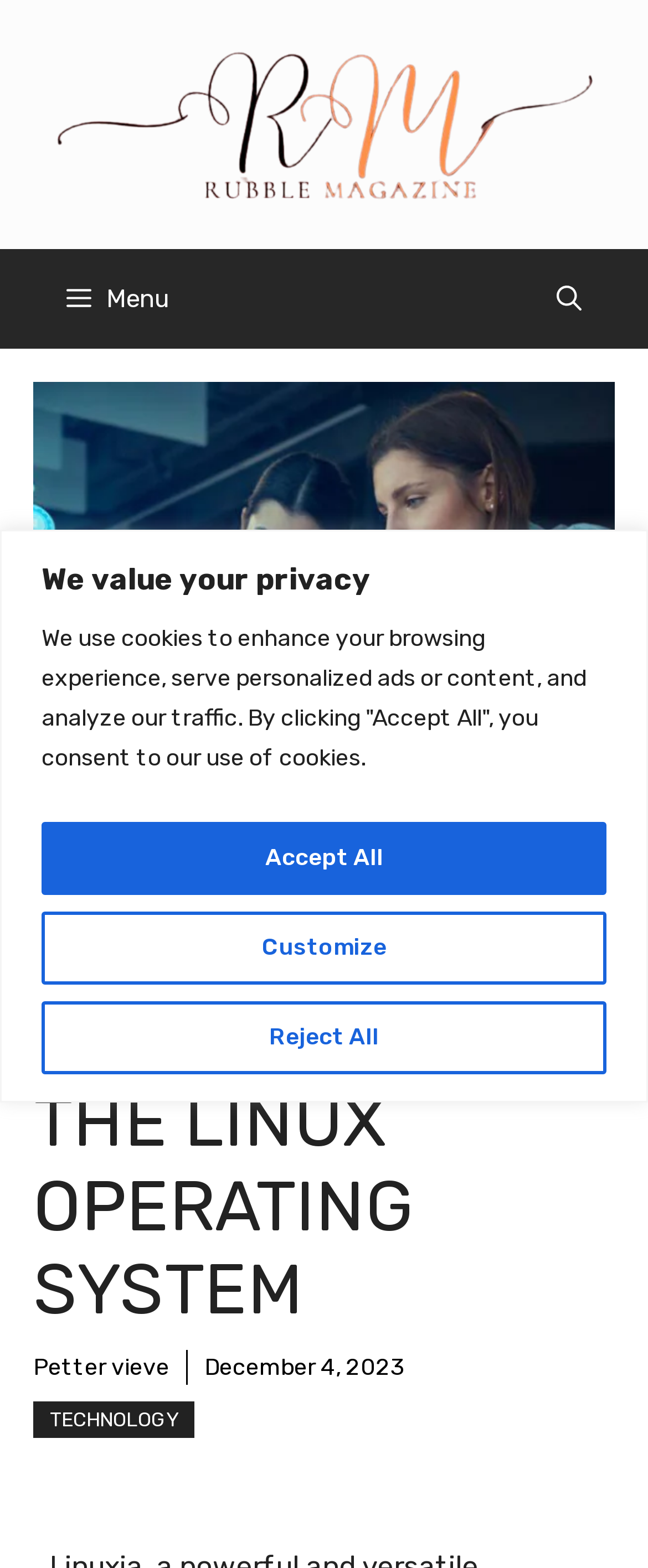Can you determine the bounding box coordinates of the area that needs to be clicked to fulfill the following instruction: "Read Petter vieve's article"?

[0.051, 0.863, 0.262, 0.881]